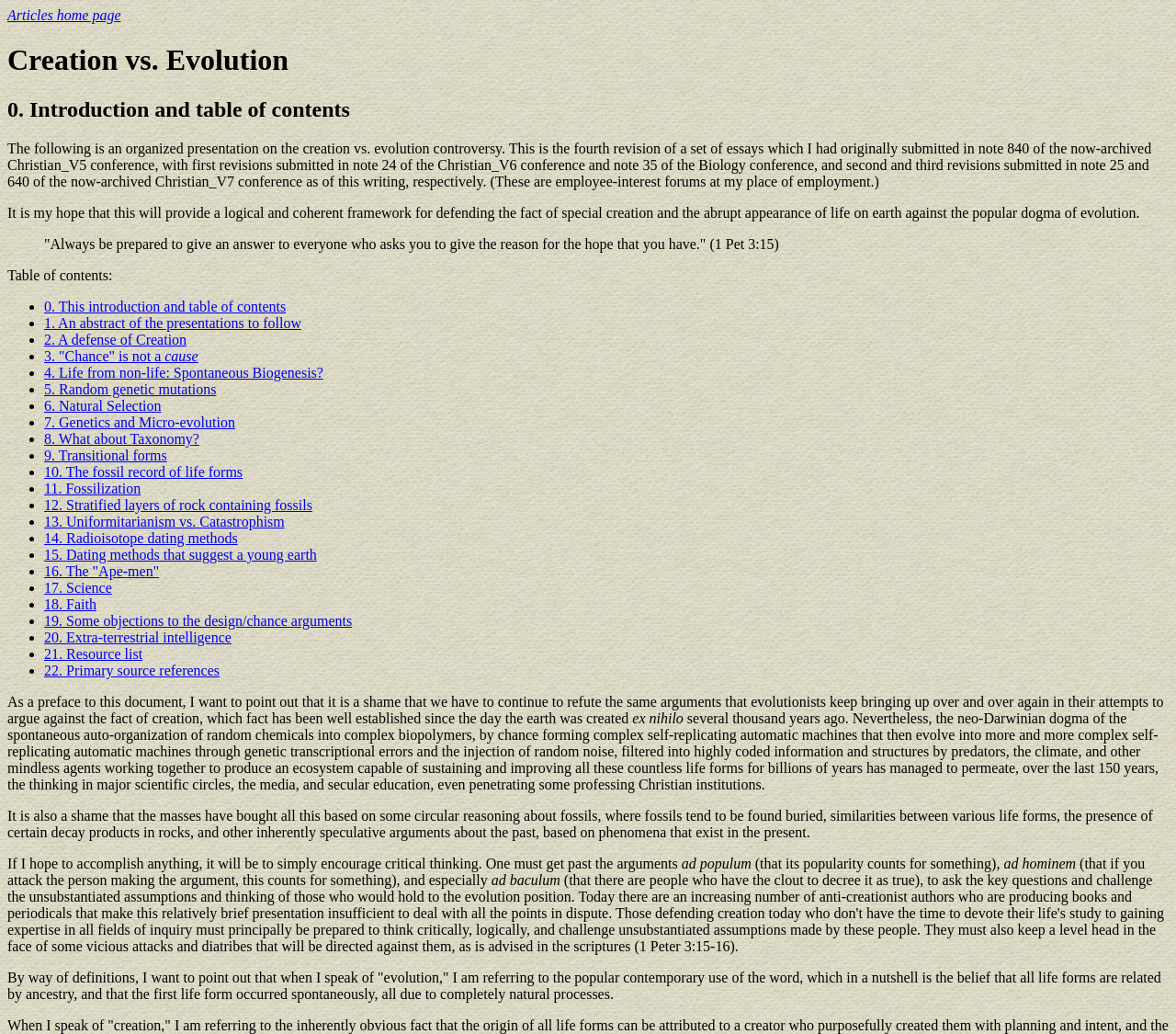Identify the bounding box coordinates for the UI element described as follows: 17. Science. Use the format (top-left x, top-left y, bottom-right x, bottom-right y) and ensure all values are floating point numbers between 0 and 1.

[0.038, 0.561, 0.095, 0.576]